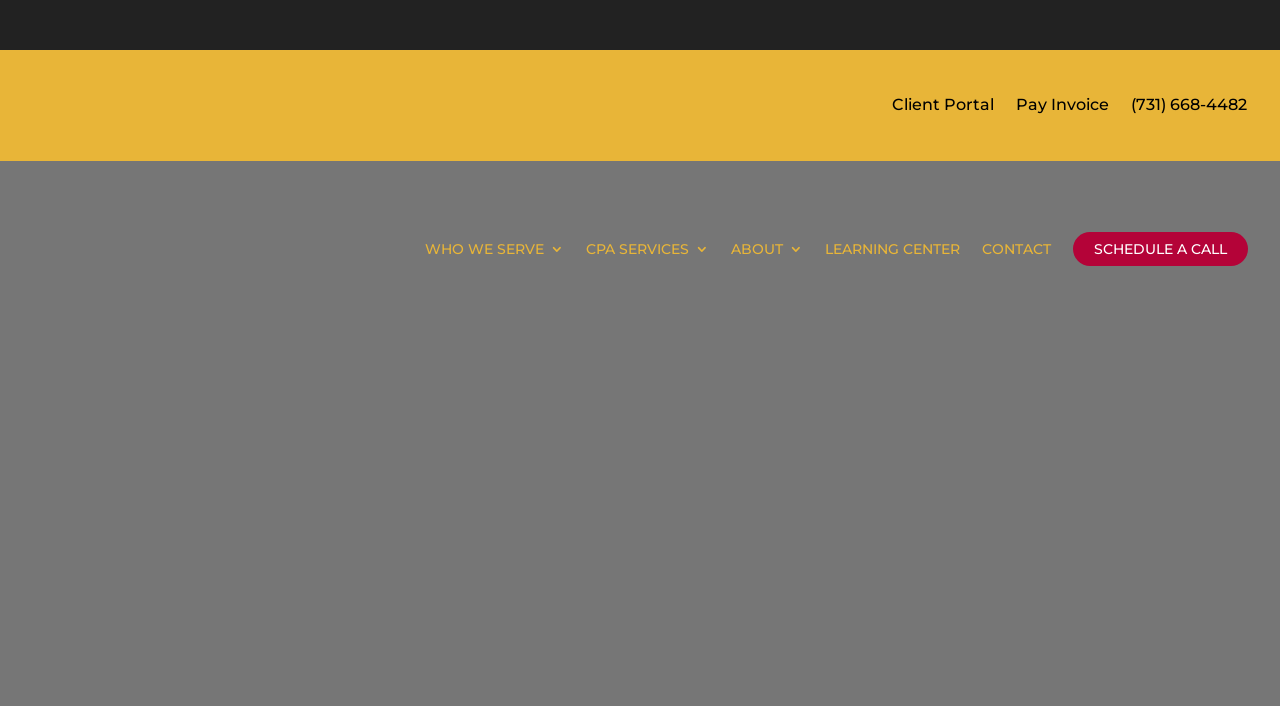What is the name of the award the company received?
Provide a short answer using one word or a brief phrase based on the image.

Accounting Today's 2023 Best Firms to Work For